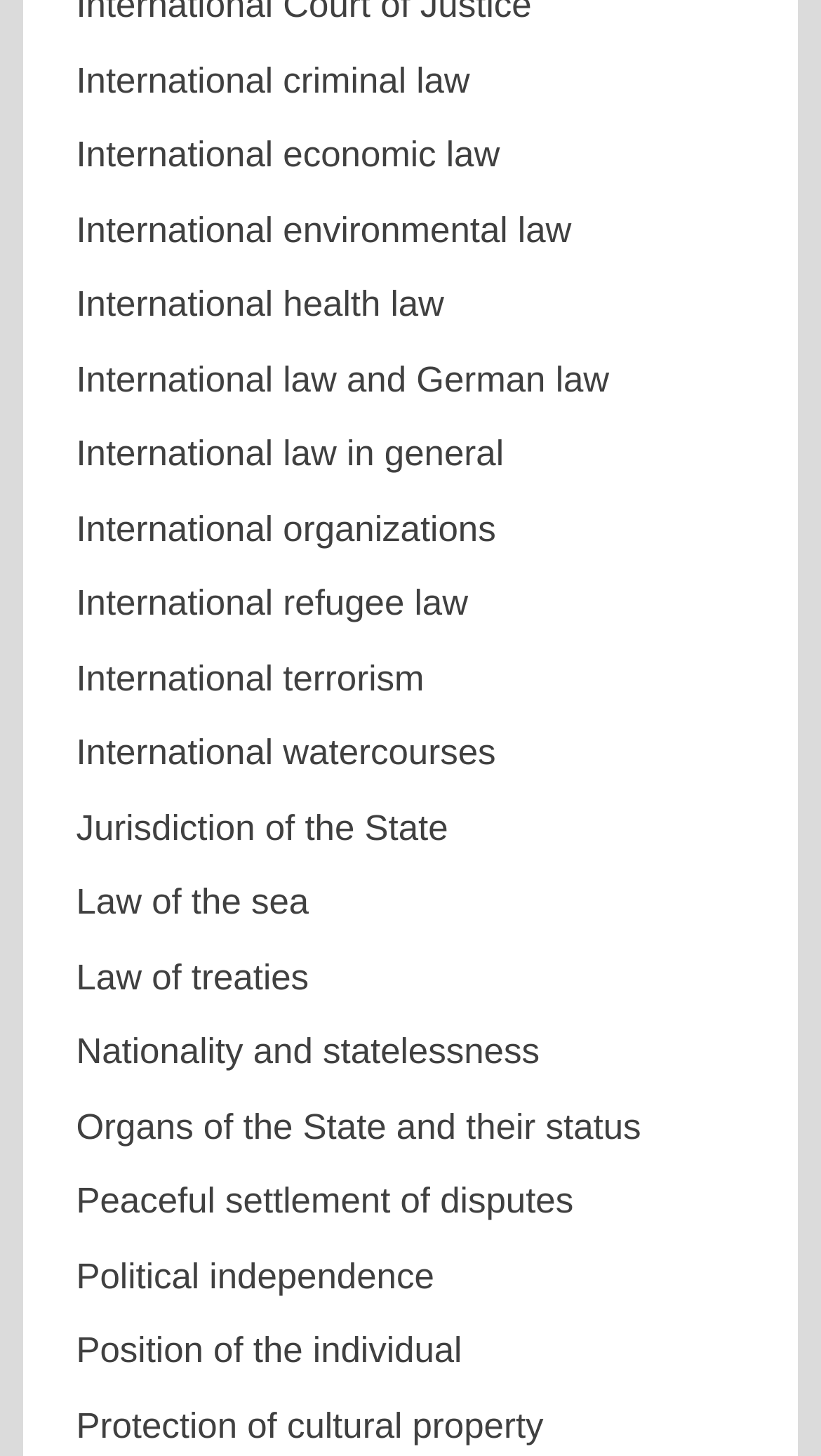Are all links on the left side of the webpage?
Look at the screenshot and respond with a single word or phrase.

Yes